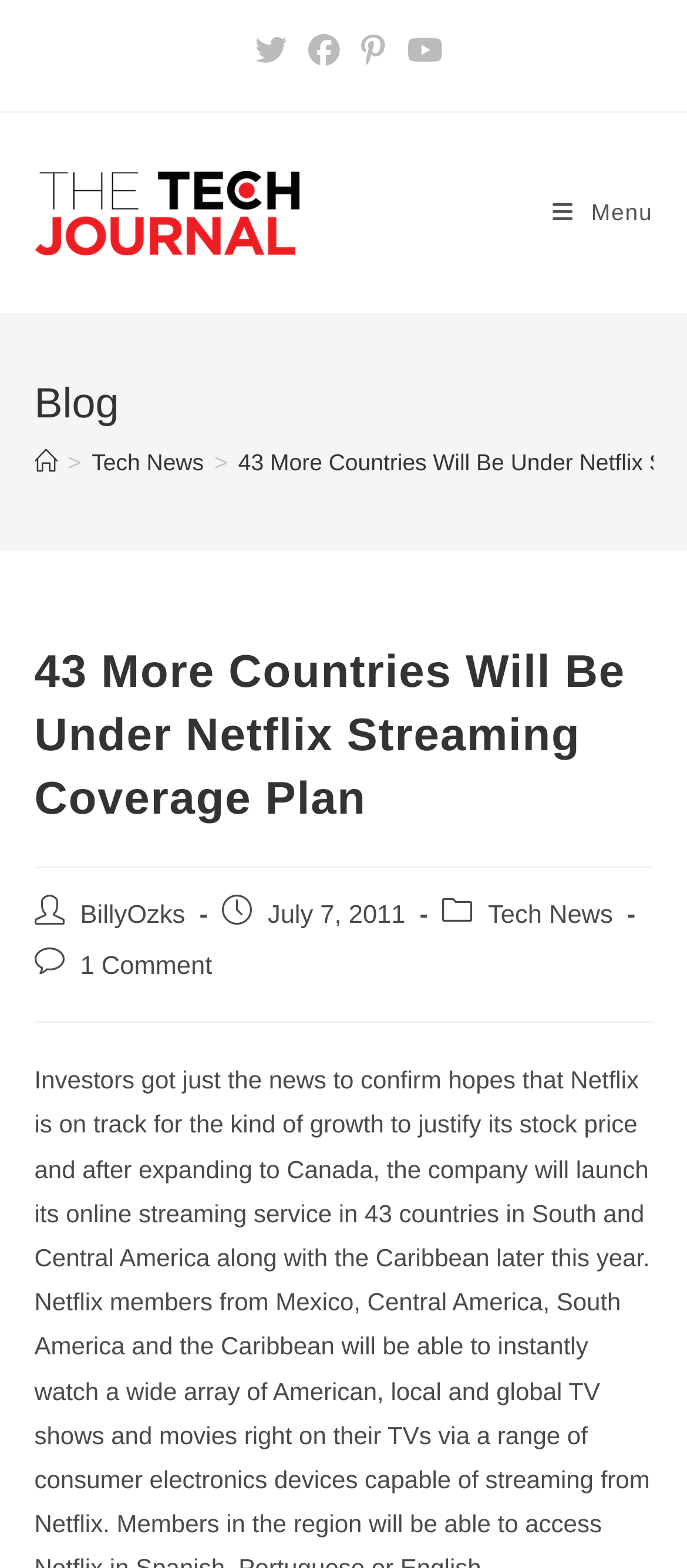Please specify the bounding box coordinates for the clickable region that will help you carry out the instruction: "Visit The Tech Journal homepage".

[0.05, 0.125, 0.435, 0.143]